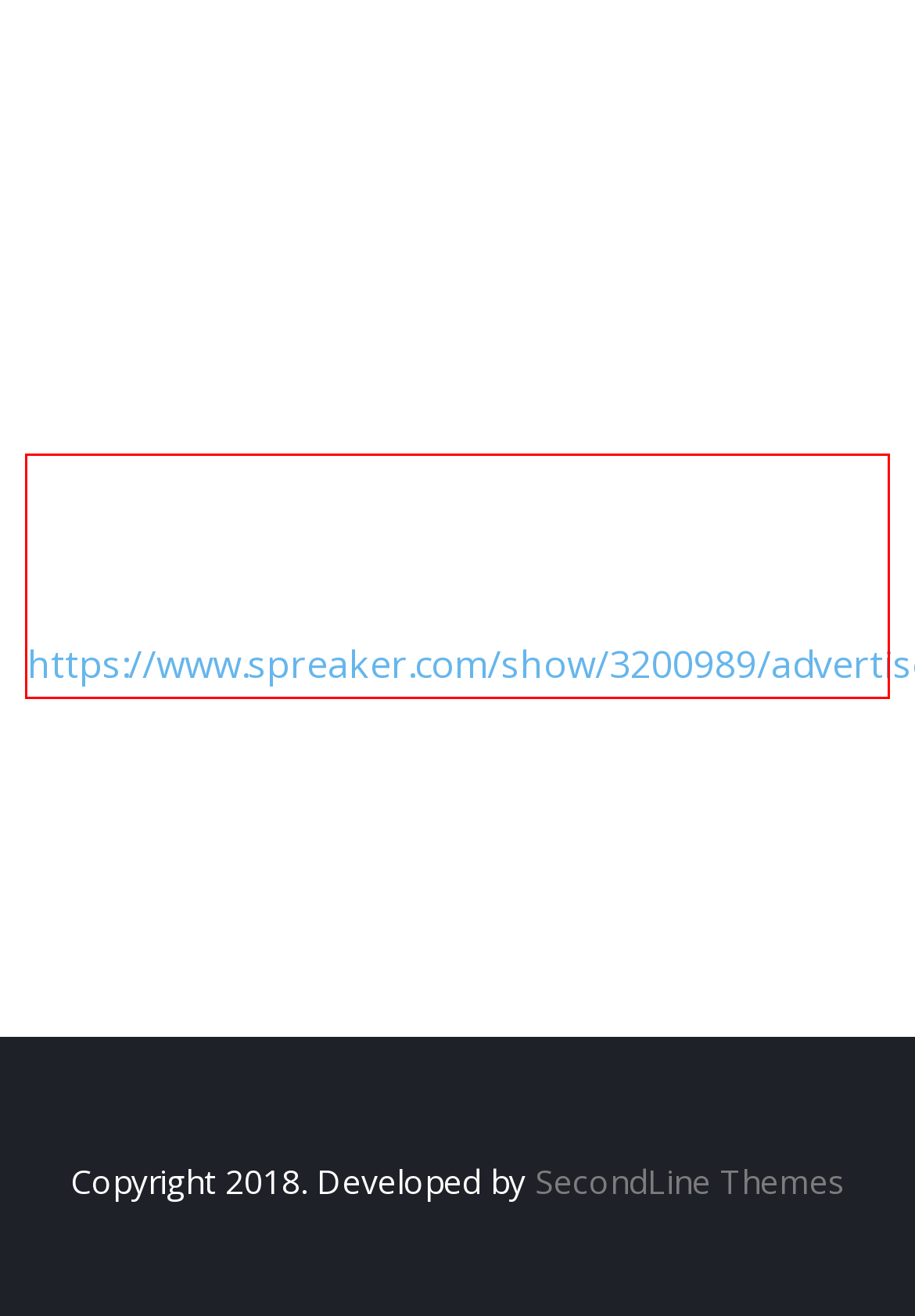Given a screenshot of a webpage with a red bounding box, extract the text content from the UI element inside the red bounding box.

This show is part of the Spreaker Prime Network, if you are interested in advertising on this podcast, contact us at https://www.spreaker.com/show/3200989/advertisement